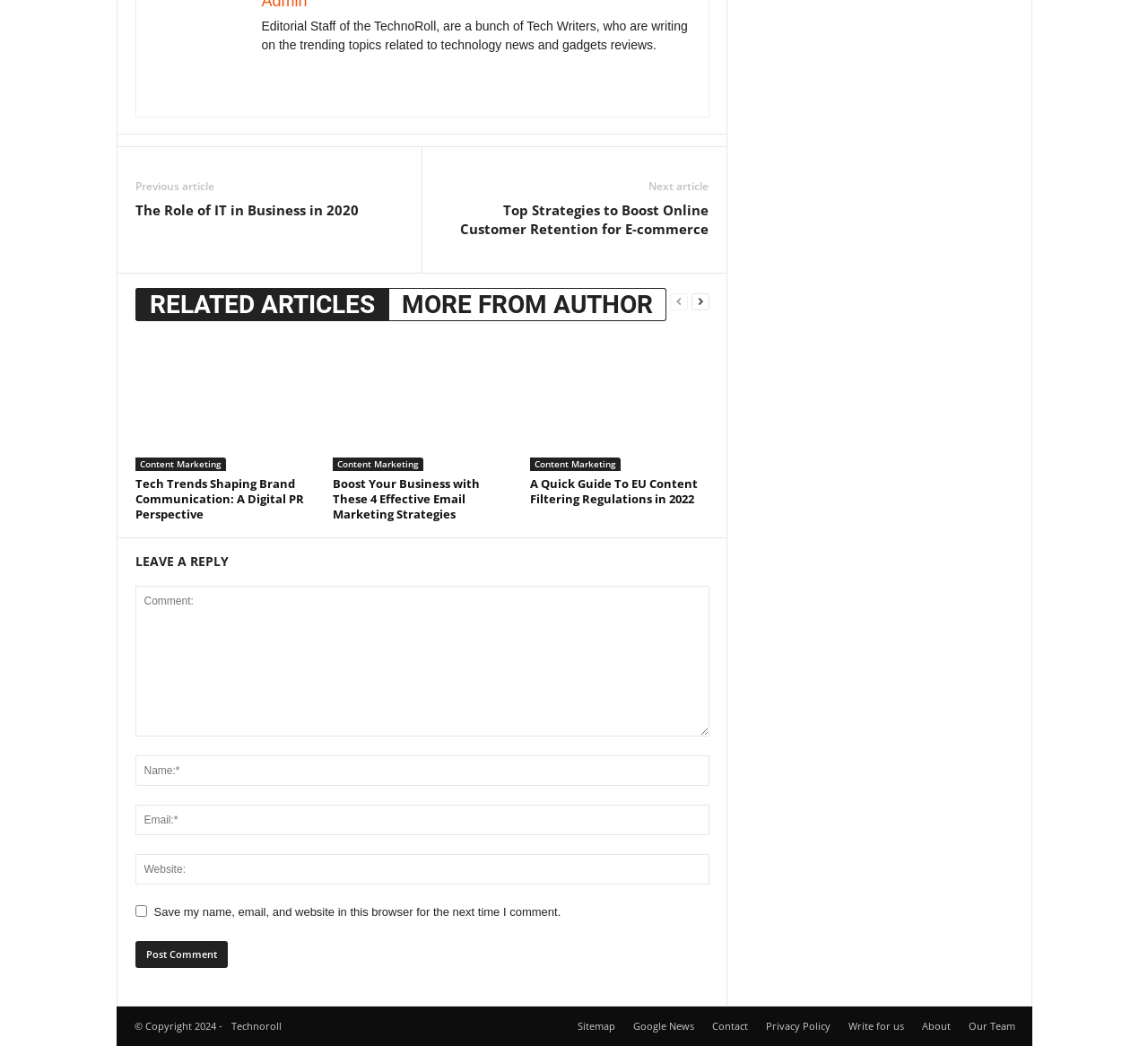Please give a short response to the question using one word or a phrase:
What is the topic of the article '4 Ways Apps Can Help You Grow your Business'?

Business growth